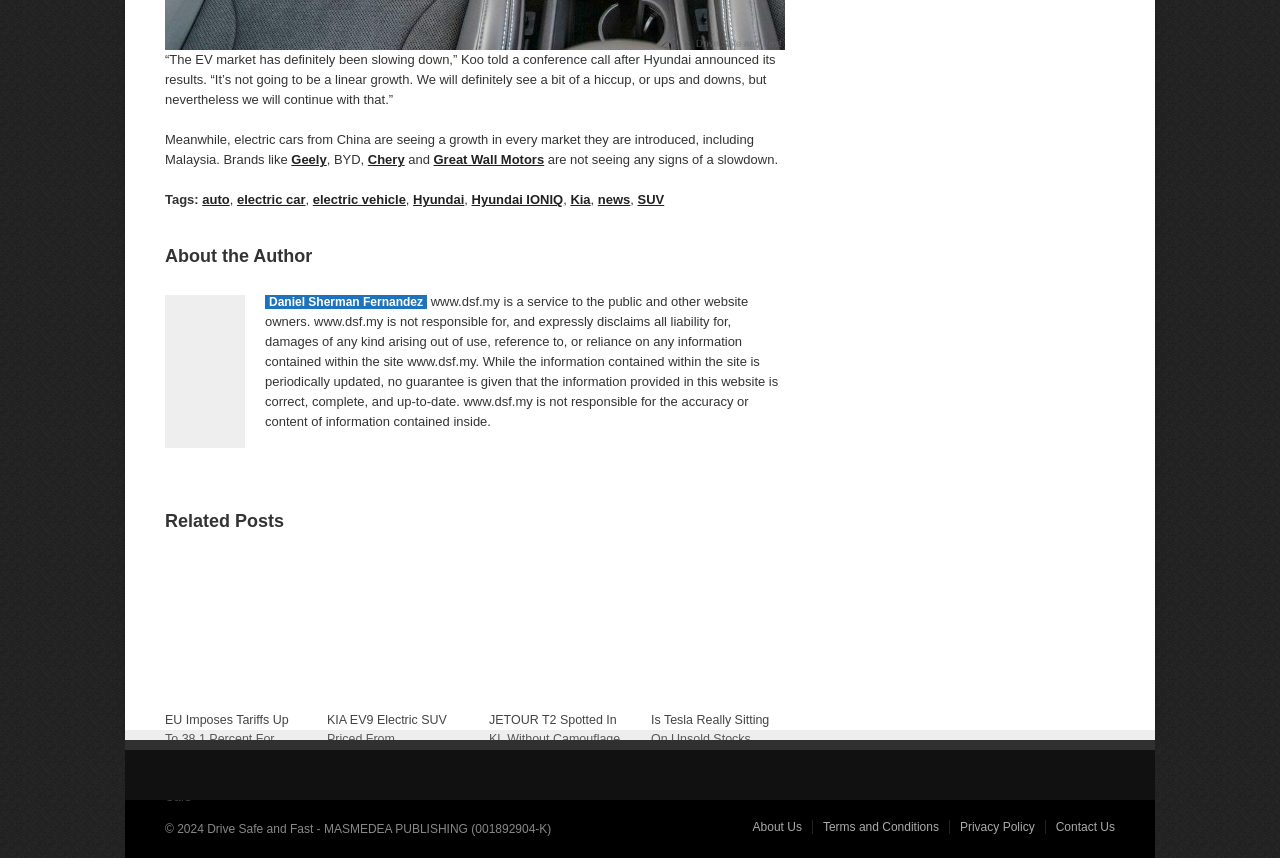Identify and provide the bounding box for the element described by: "Privacy Policy".

[0.742, 0.956, 0.817, 0.972]